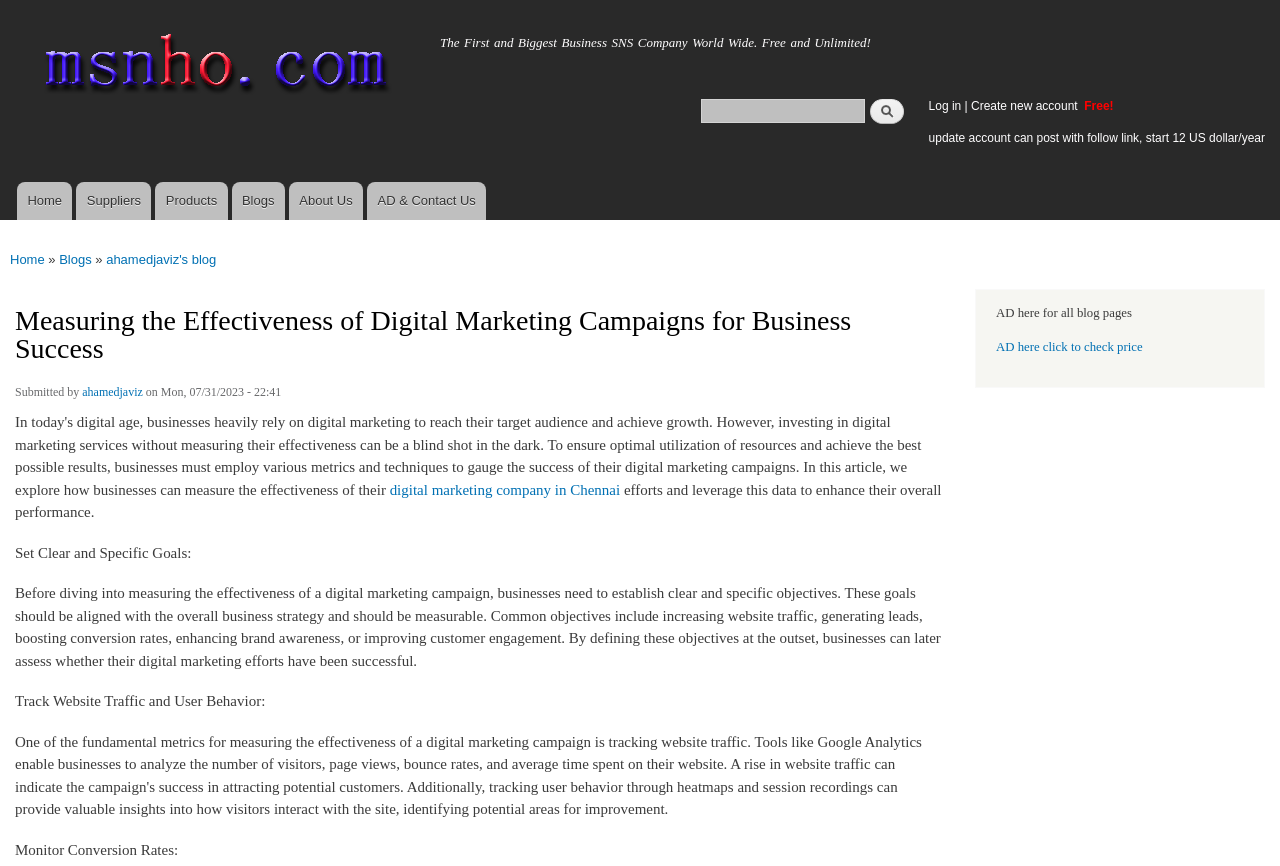Could you indicate the bounding box coordinates of the region to click in order to complete this instruction: "Go to the home page".

[0.0, 0.0, 0.332, 0.157]